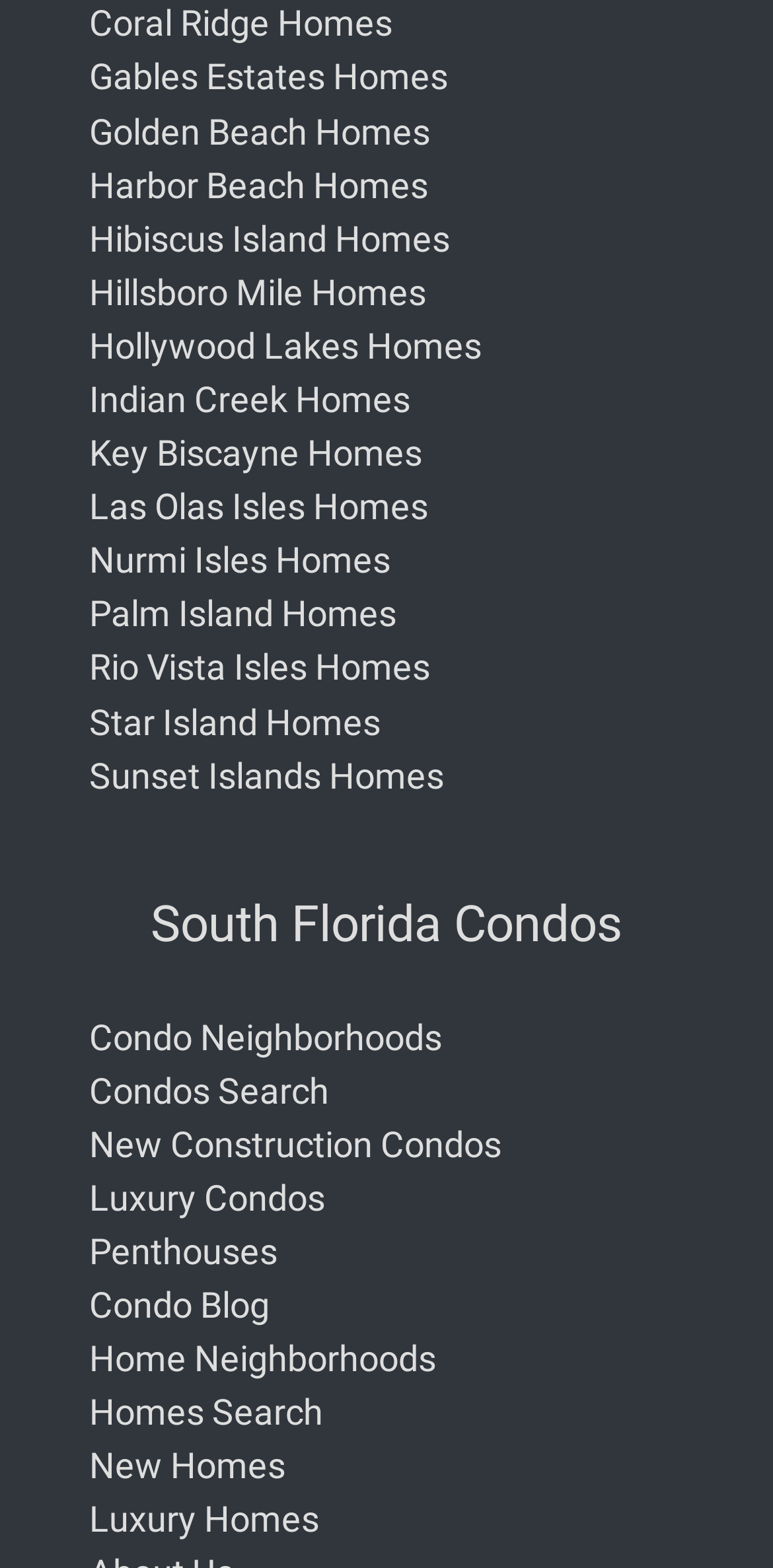Can you find the bounding box coordinates of the area I should click to execute the following instruction: "Read Condo Blog"?

[0.115, 0.819, 0.349, 0.845]